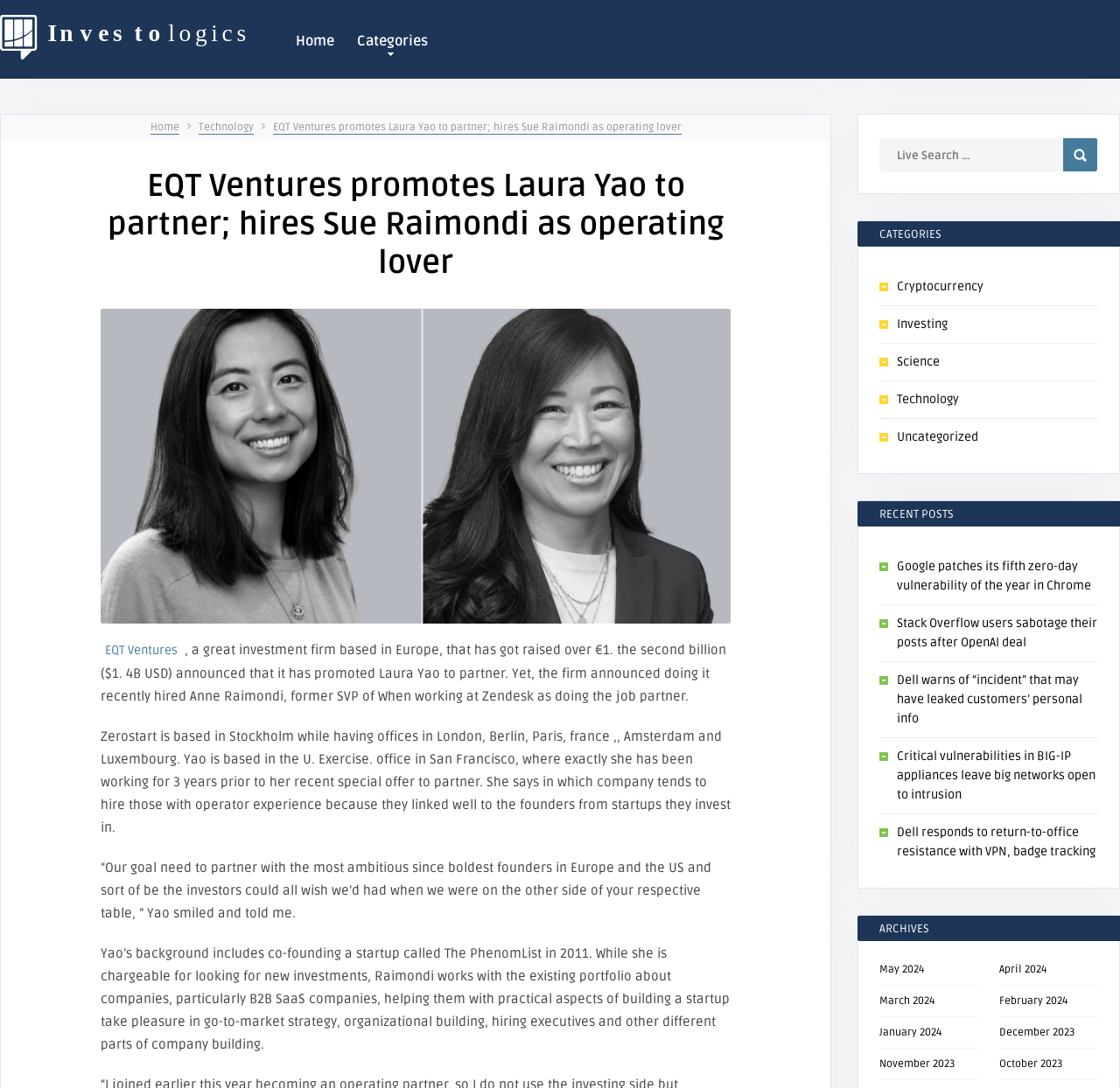Can you give a comprehensive explanation to the question given the content of the image?
What categories are available on the webpage?

I found the answer by looking at the links under the heading 'CATEGORIES' which lists the available categories as Cryptocurrency, Investing, Science, Technology, and Uncategorized.